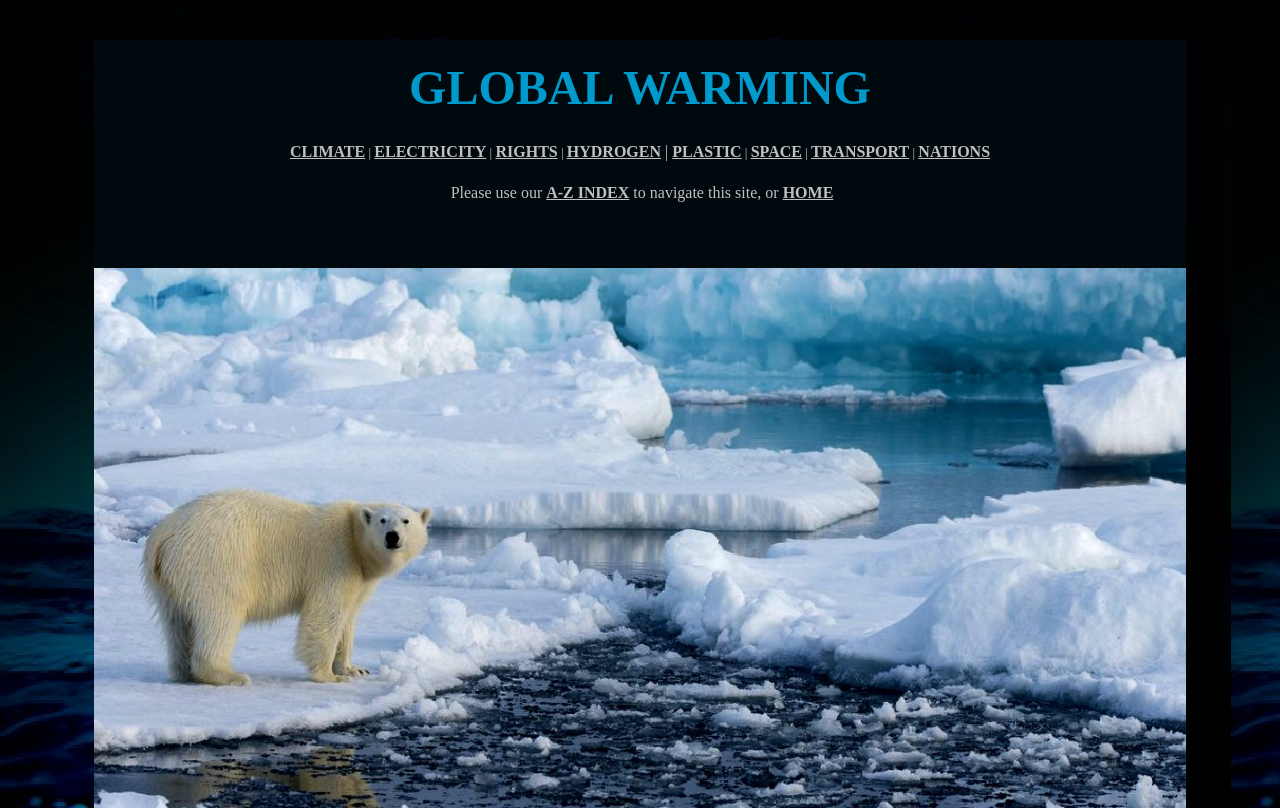Please locate the clickable area by providing the bounding box coordinates to follow this instruction: "Explore TRANSPORT link".

[0.634, 0.177, 0.71, 0.198]